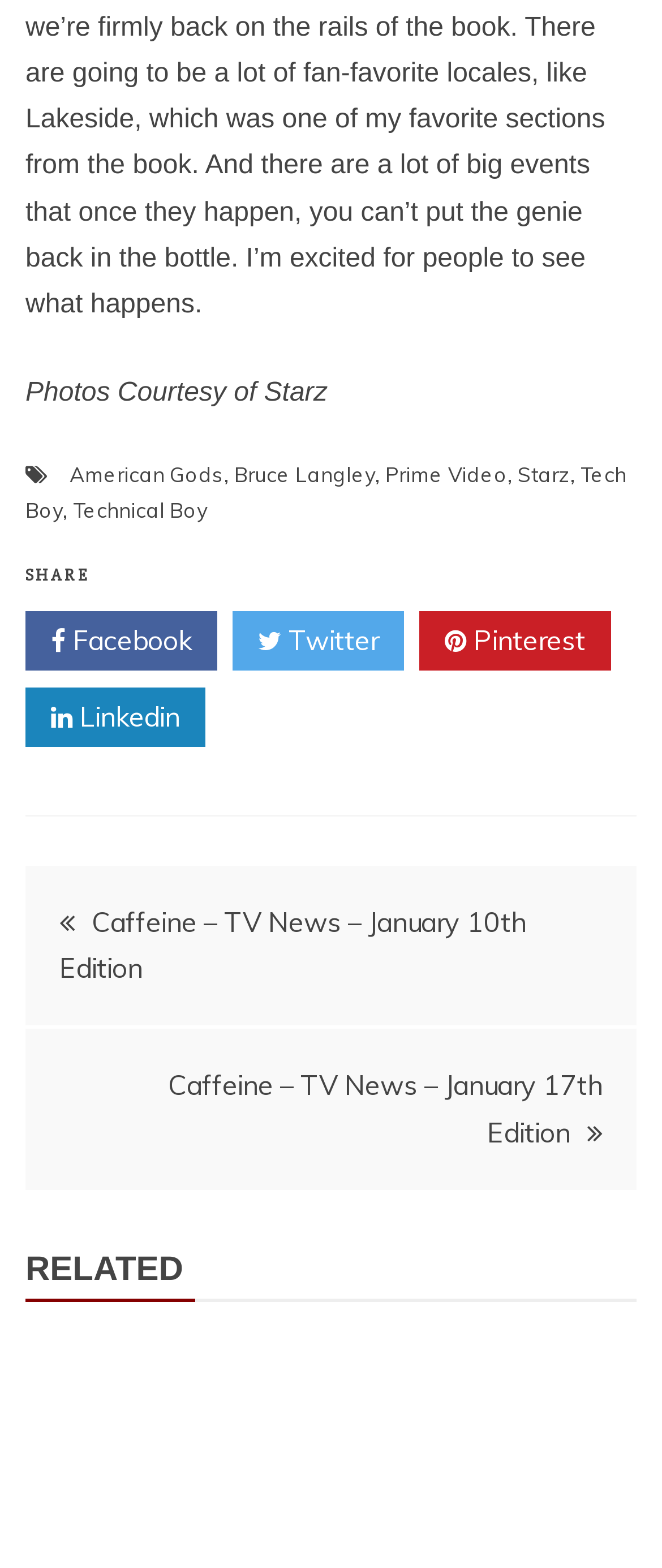Kindly determine the bounding box coordinates for the clickable area to achieve the given instruction: "Read Caffeine – TV News – January 10th Edition".

[0.09, 0.577, 0.795, 0.628]